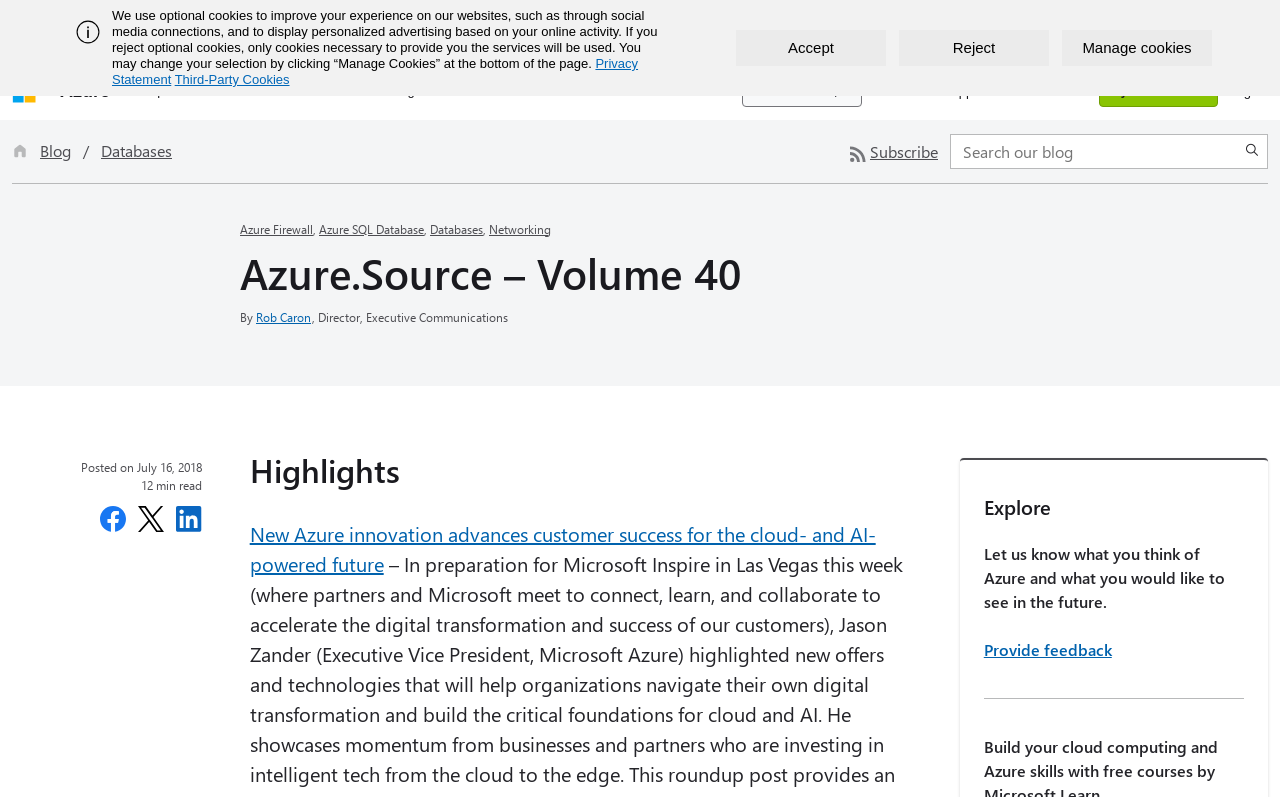Identify the bounding box of the UI element that matches this description: "Azure SQL Database".

[0.249, 0.277, 0.331, 0.297]